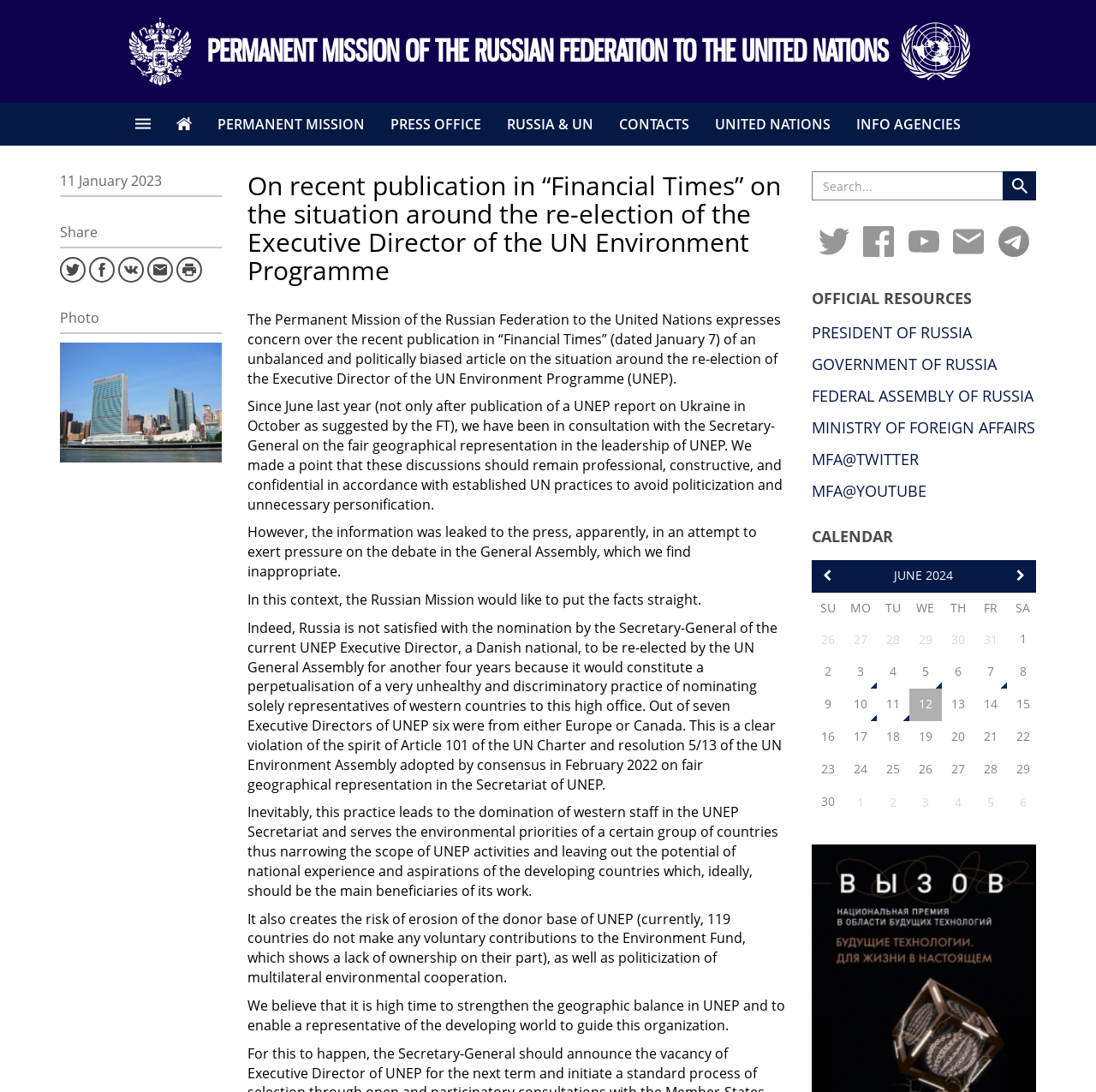Using the provided element description "See Goodyear Spa Page", determine the bounding box coordinates of the UI element.

None